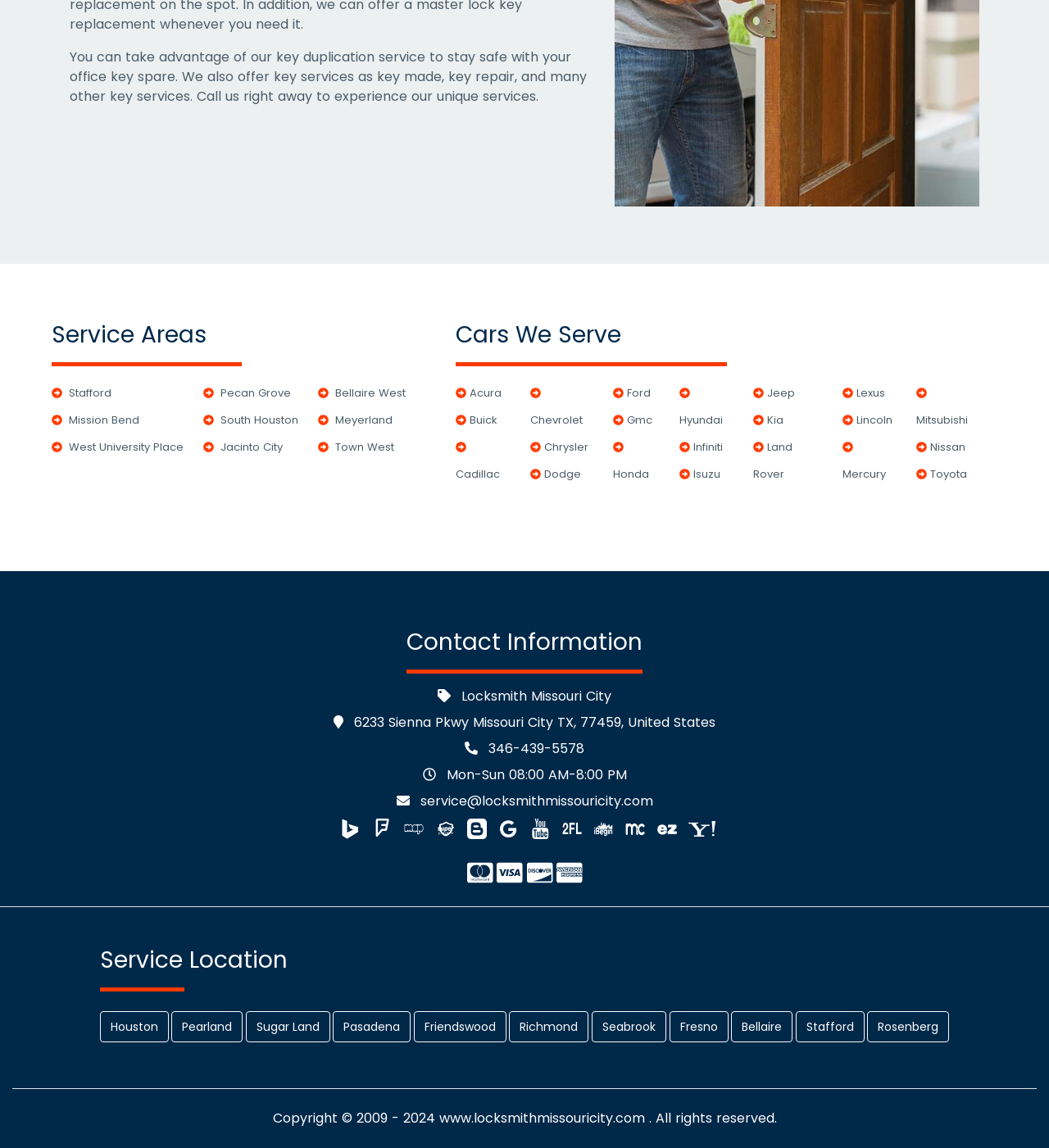Find the bounding box coordinates for the area you need to click to carry out the instruction: "Call the locksmith service". The coordinates should be four float numbers between 0 and 1, indicated as [left, top, right, bottom].

[0.466, 0.644, 0.557, 0.66]